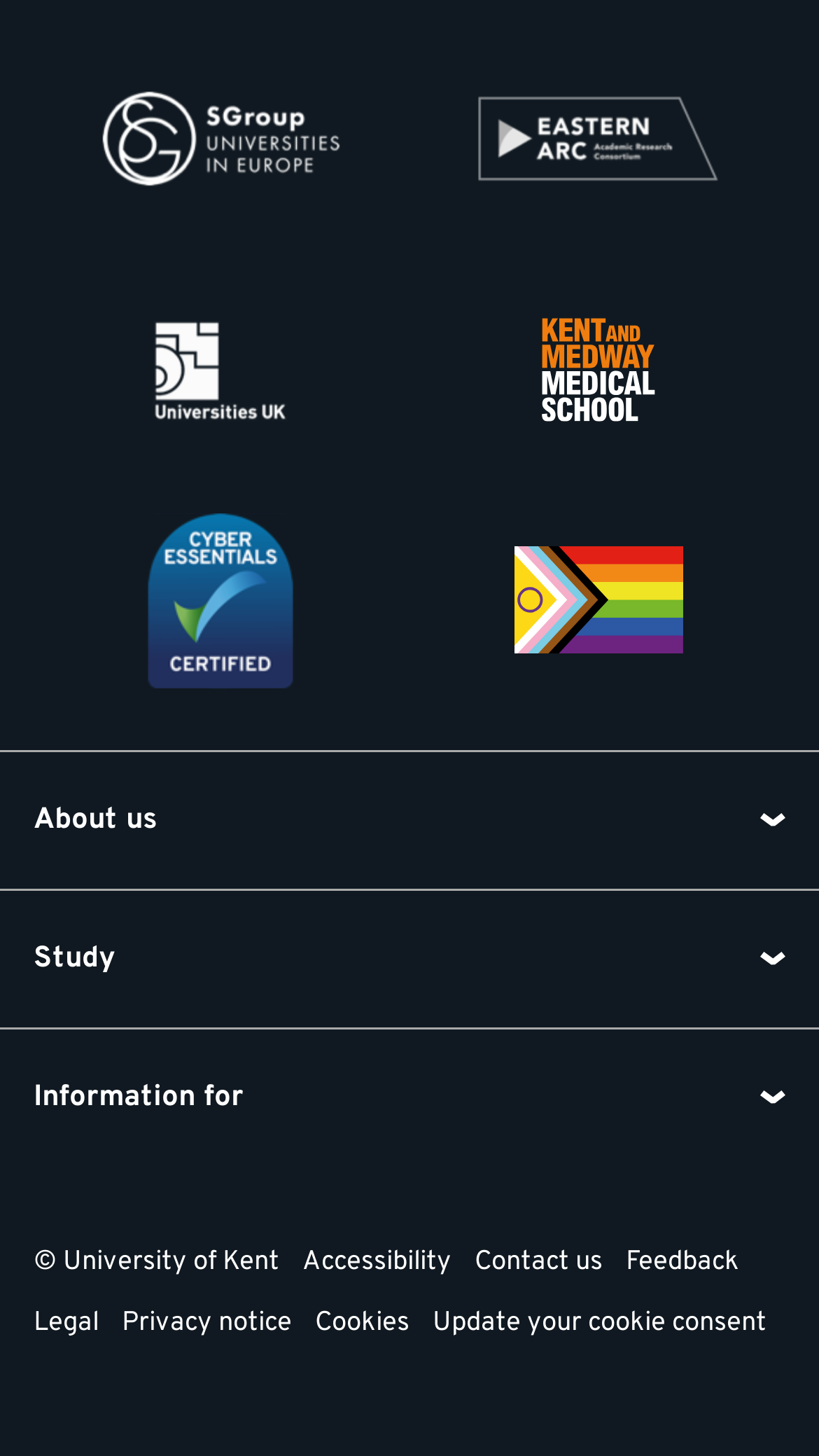How many links are there in the 'About us' section?
Look at the image and respond with a single word or a short phrase.

1